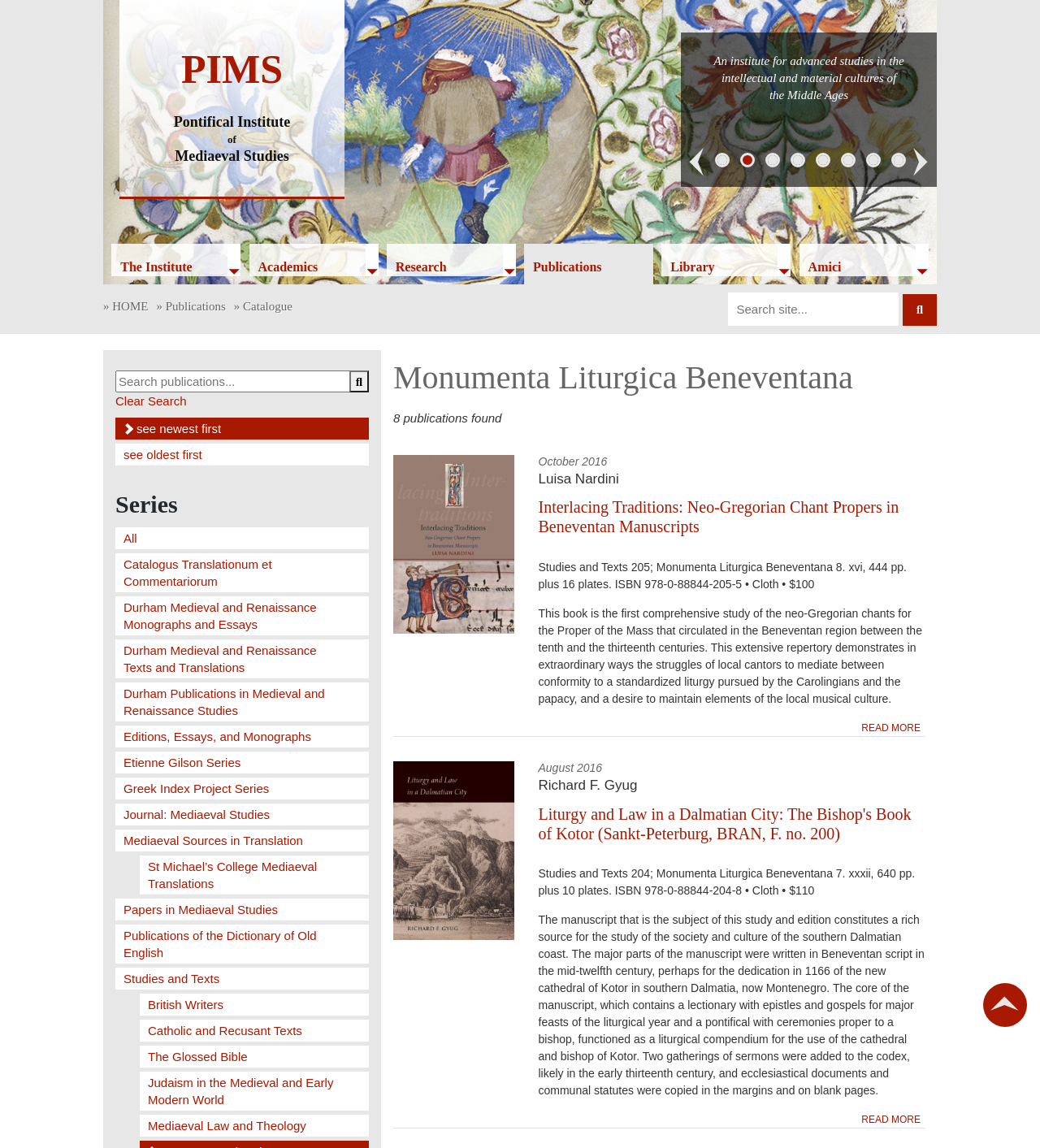Can you specify the bounding box coordinates of the area that needs to be clicked to fulfill the following instruction: "click on the 'Catalogue' link"?

[0.225, 0.26, 0.281, 0.275]